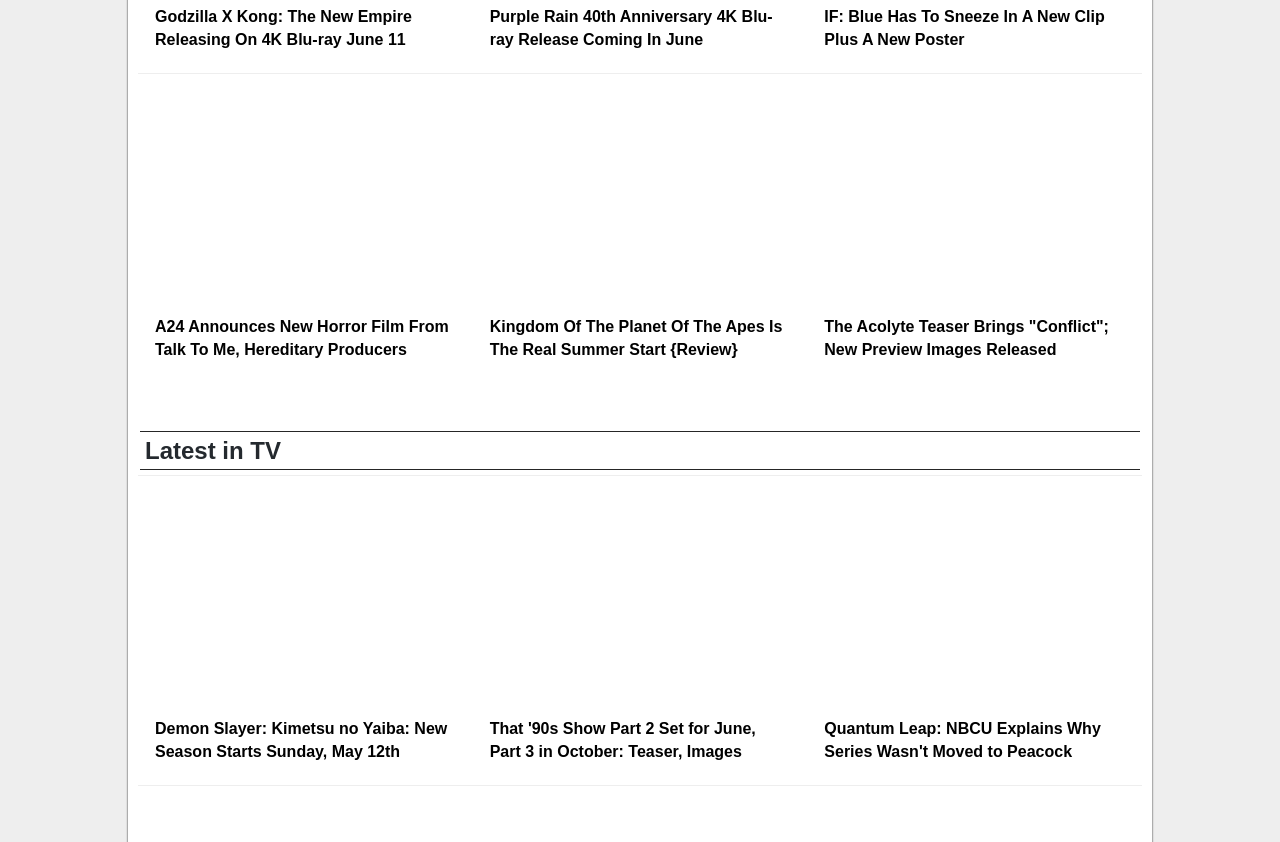Please determine the bounding box coordinates of the section I need to click to accomplish this instruction: "Read about Godzilla X Kong: The New Empire Releasing On 4K Blu-ray".

[0.12, 0.008, 0.358, 0.061]